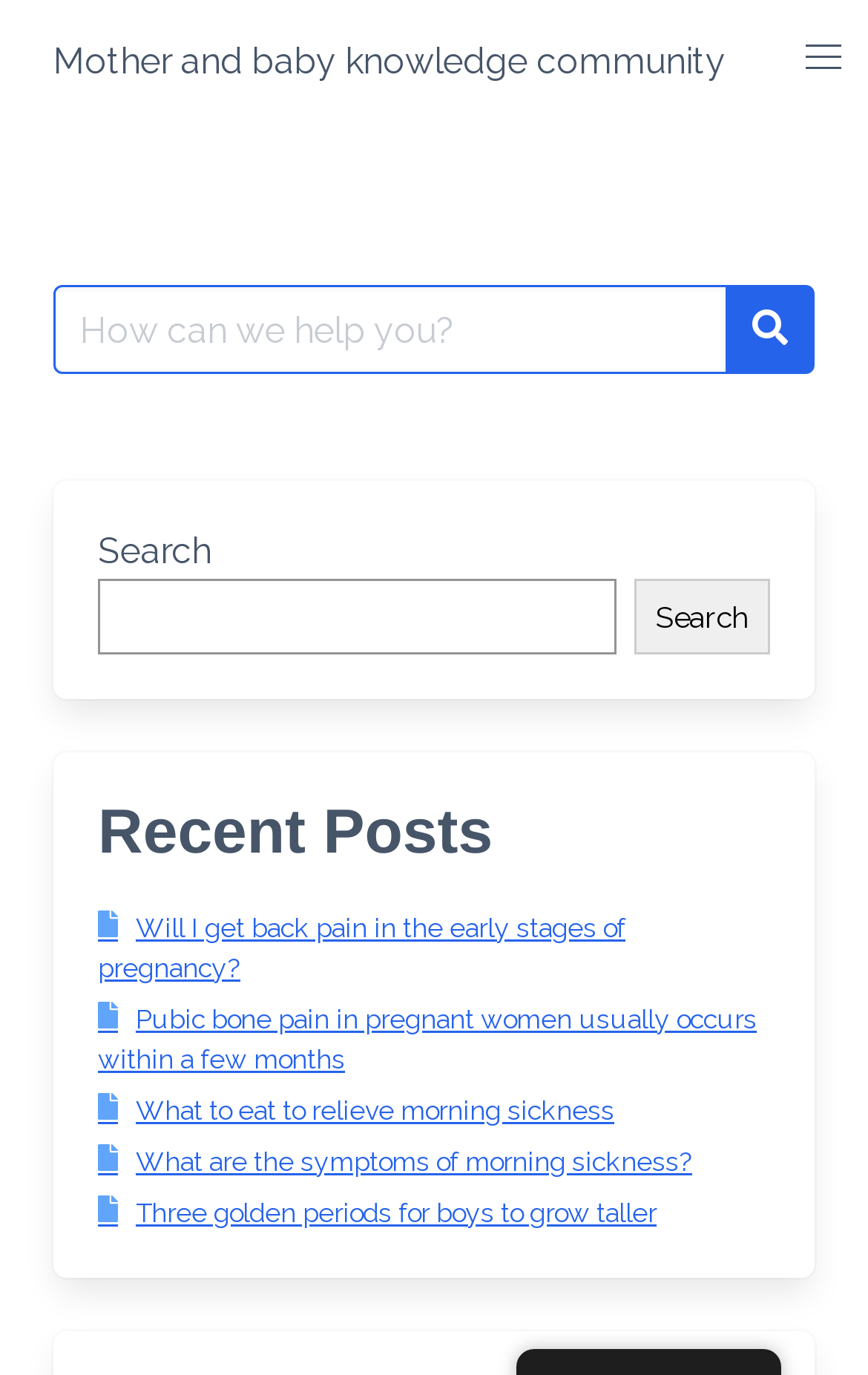Specify the bounding box coordinates of the area to click in order to follow the given instruction: "Read the recent post about morning sickness."

[0.113, 0.833, 0.797, 0.856]